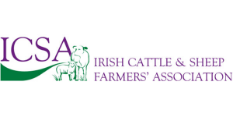Carefully examine the image and provide an in-depth answer to the question: What is the full name of the association?

The full name 'Irish Cattle & Sheep Farmers' Association' is inscribed below the acronym, providing clarity on the association's mission to advocate for cattle and sheep farmers in Ireland.